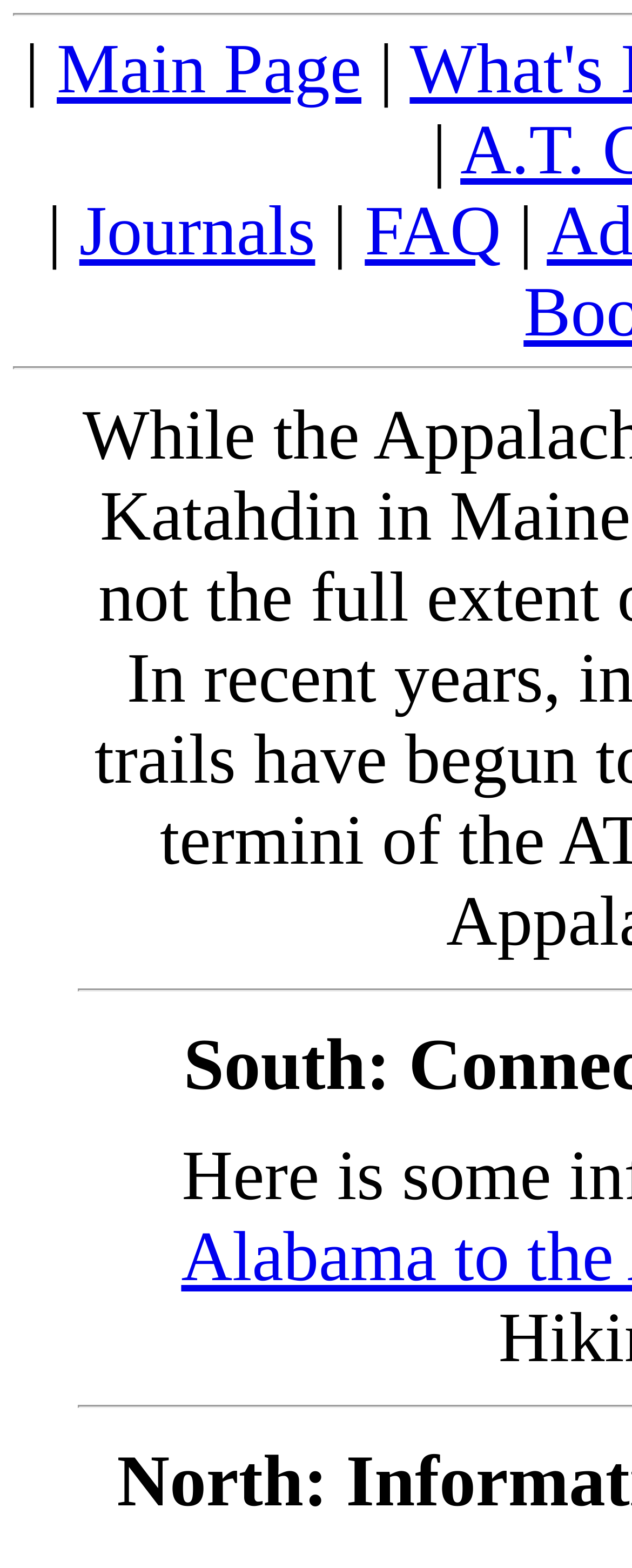Provide a short answer to the following question with just one word or phrase: How many columns of links are on the webpage?

1